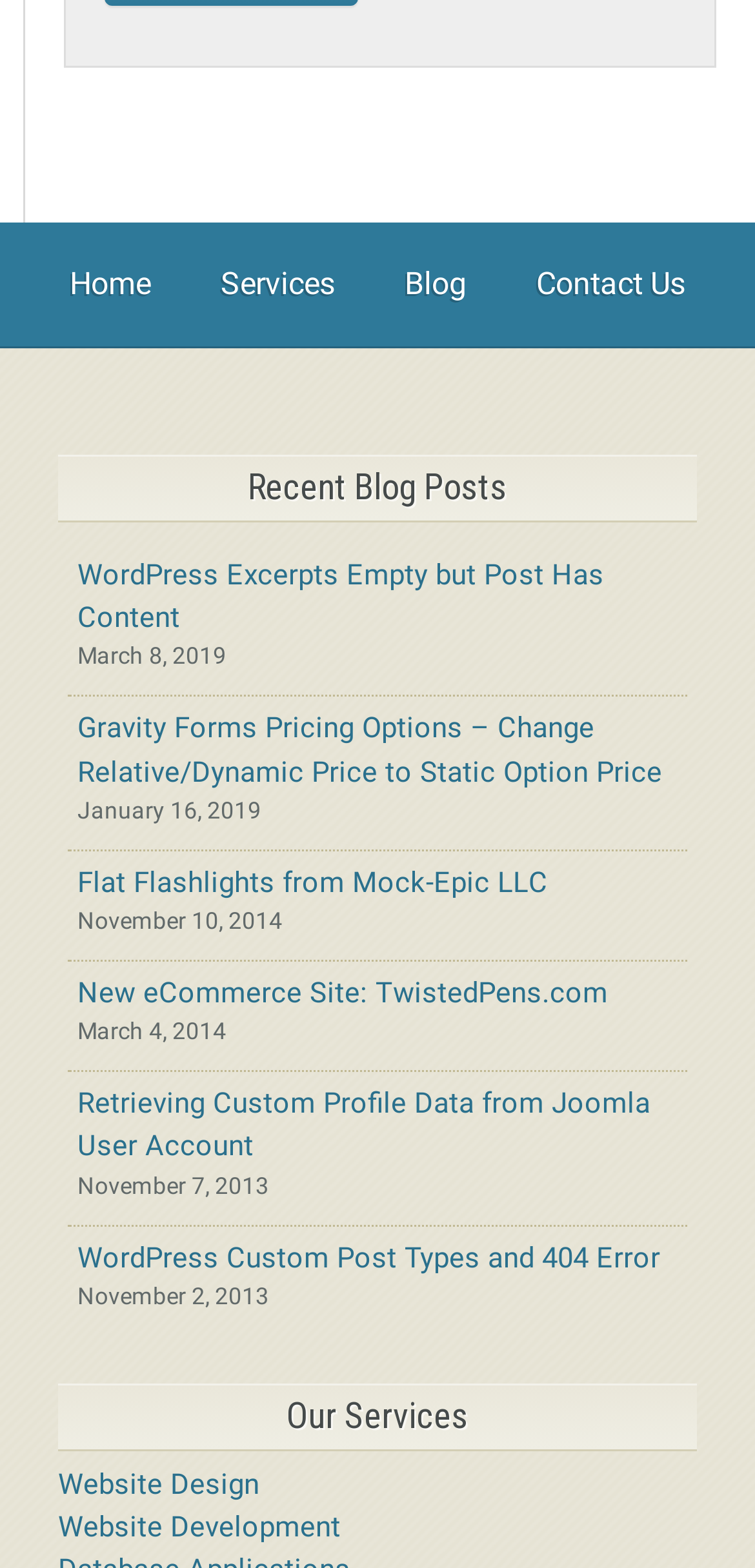Please identify the coordinates of the bounding box for the clickable region that will accomplish this instruction: "Follow the link to Facebook".

None